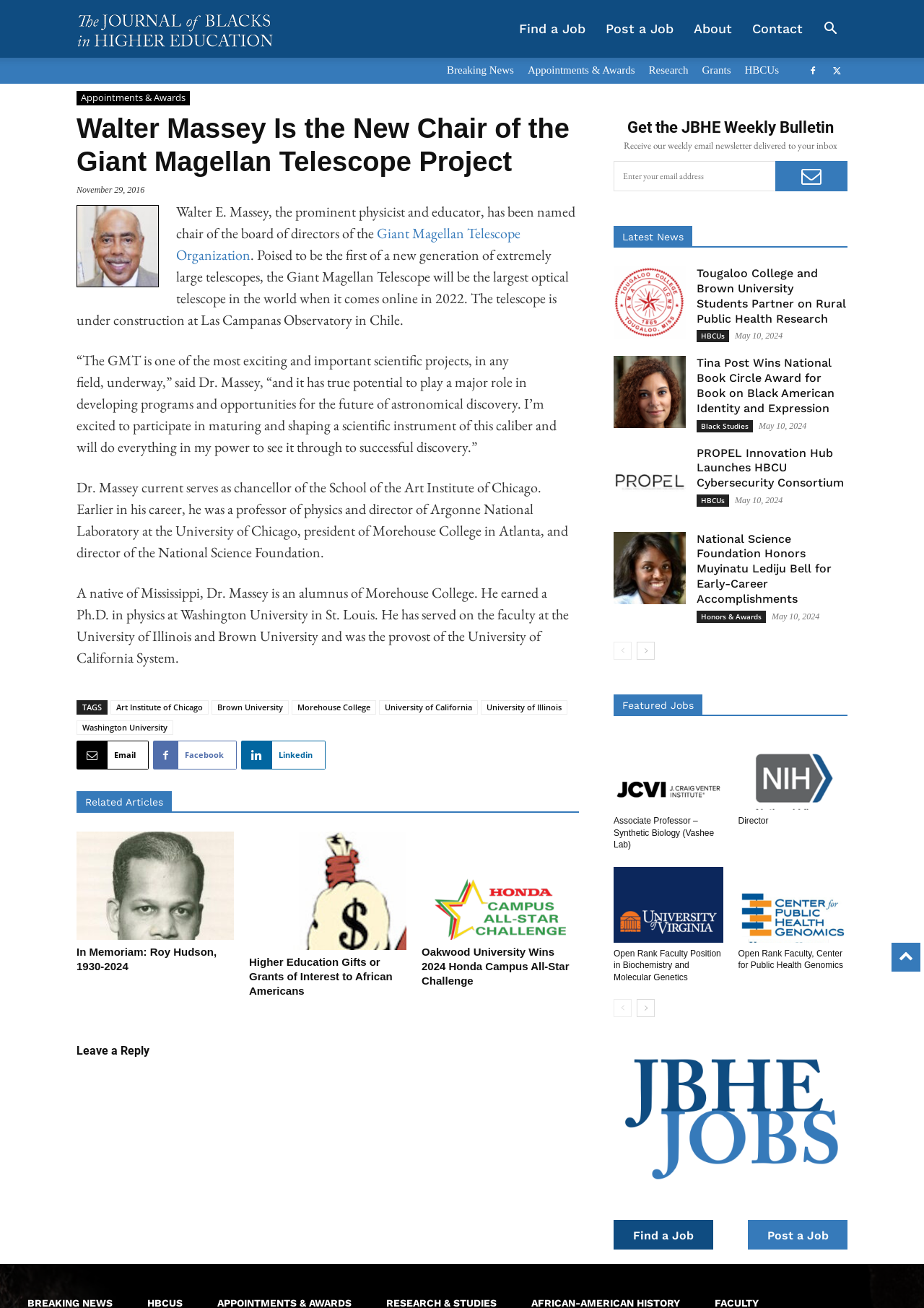From the details in the image, provide a thorough response to the question: What is the name of the university where Dr. Massey is currently chancellor?

I found the answer by reading the biography of Dr. Massey in the main article, which mentions that he is currently the chancellor of the School of the Art Institute of Chicago.